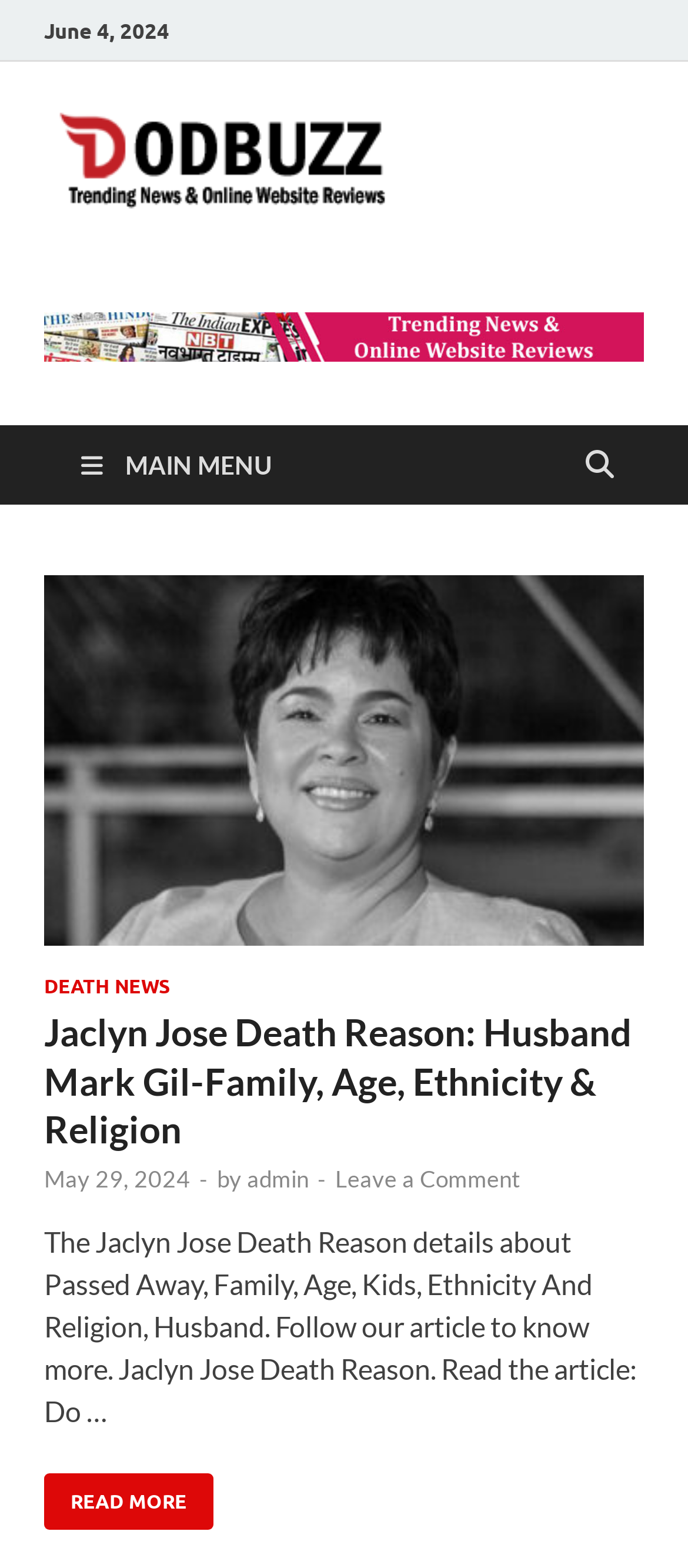Determine the bounding box coordinates (top-left x, top-left y, bottom-right x, bottom-right y) of the UI element described in the following text: admin

[0.359, 0.743, 0.449, 0.761]